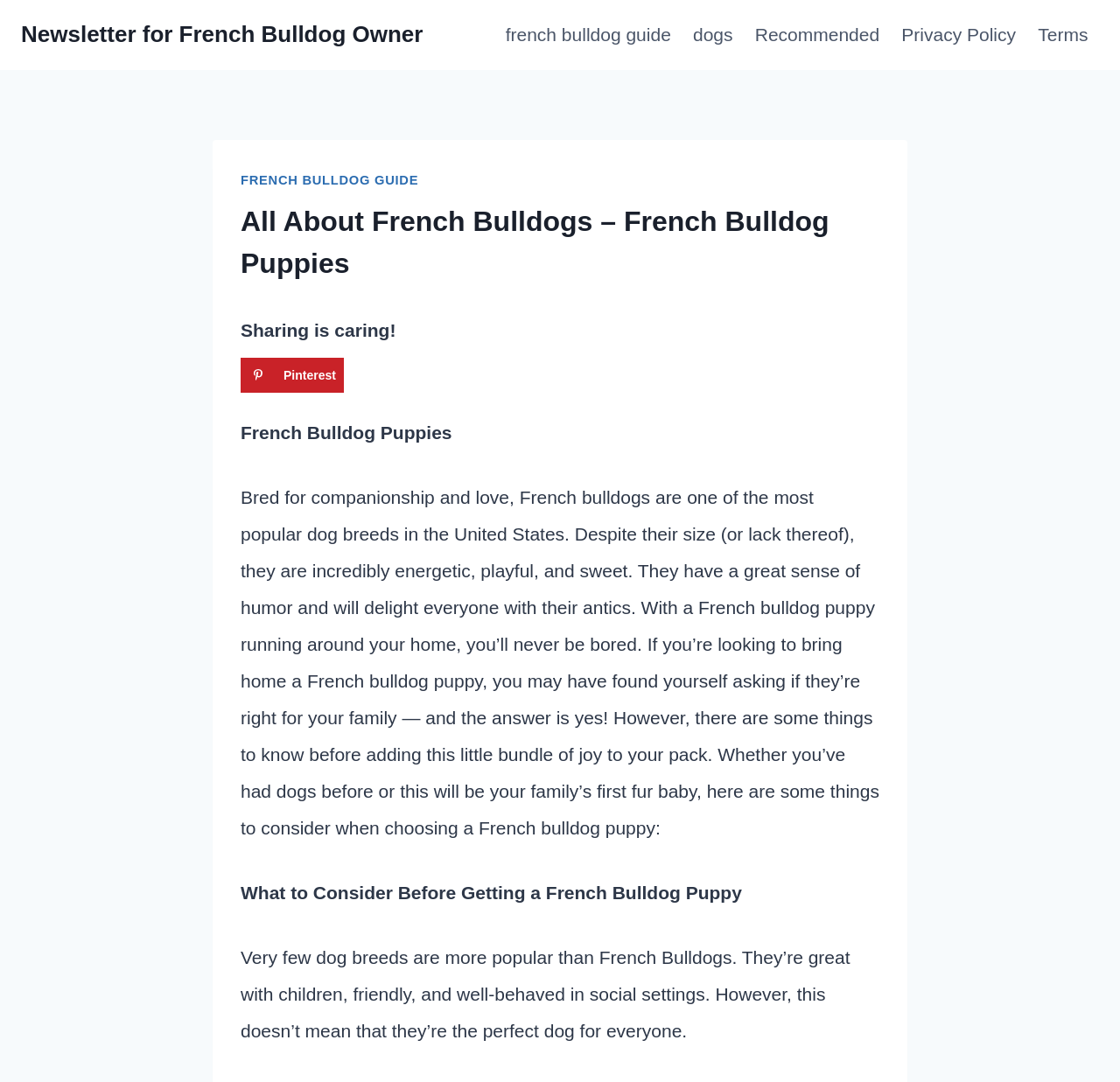Based on the image, please elaborate on the answer to the following question:
What is the personality of French Bulldogs?

According to the webpage, French Bulldogs are described as 'incredibly energetic, playful, and sweet'. This suggests that they have a lively and affectionate personality, making them a great companion.